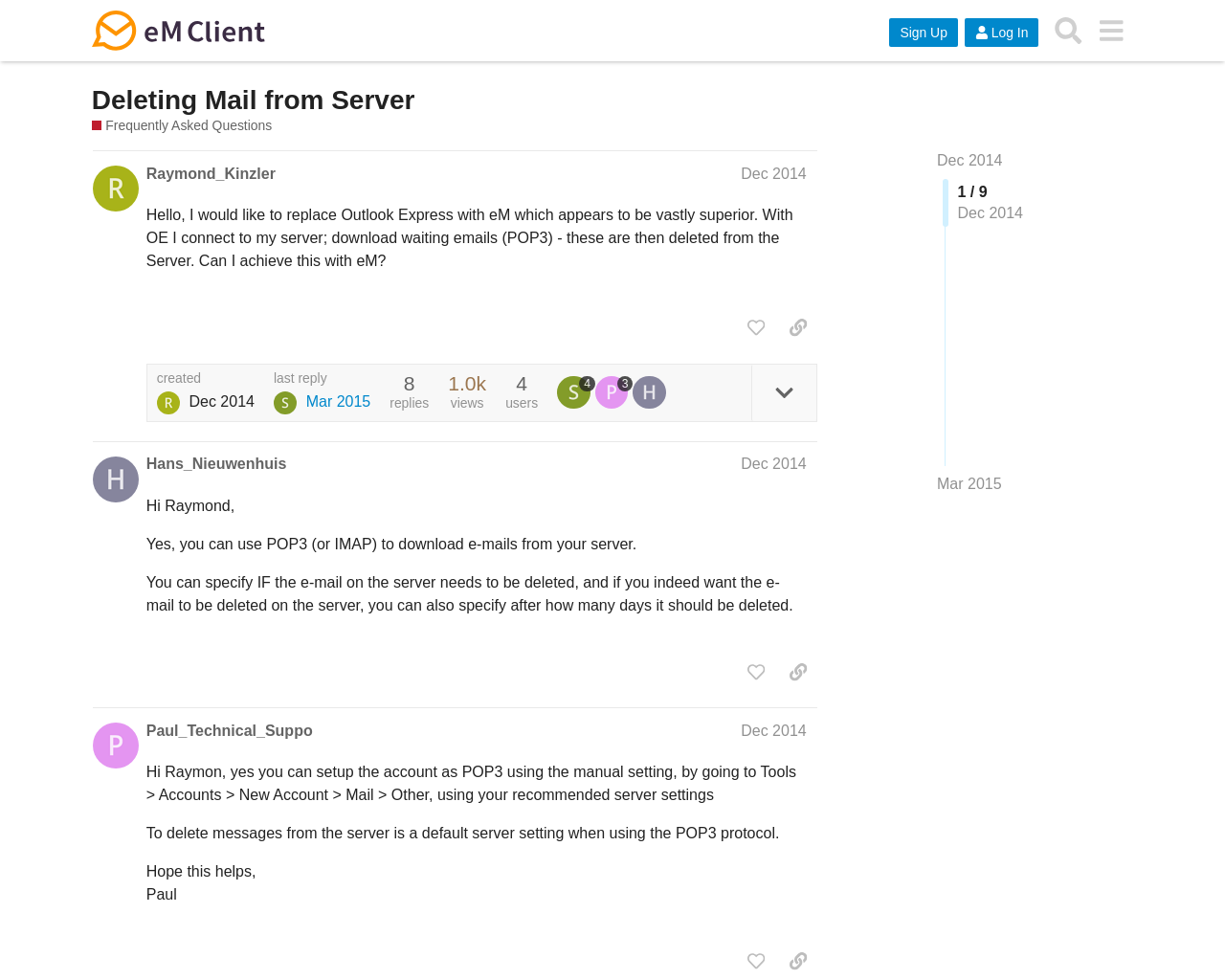Bounding box coordinates are to be given in the format (top-left x, top-left y, bottom-right x, bottom-right y). All values must be floating point numbers between 0 and 1. Provide the bounding box coordinate for the UI element described as: title="like this post"

[0.602, 0.669, 0.632, 0.702]